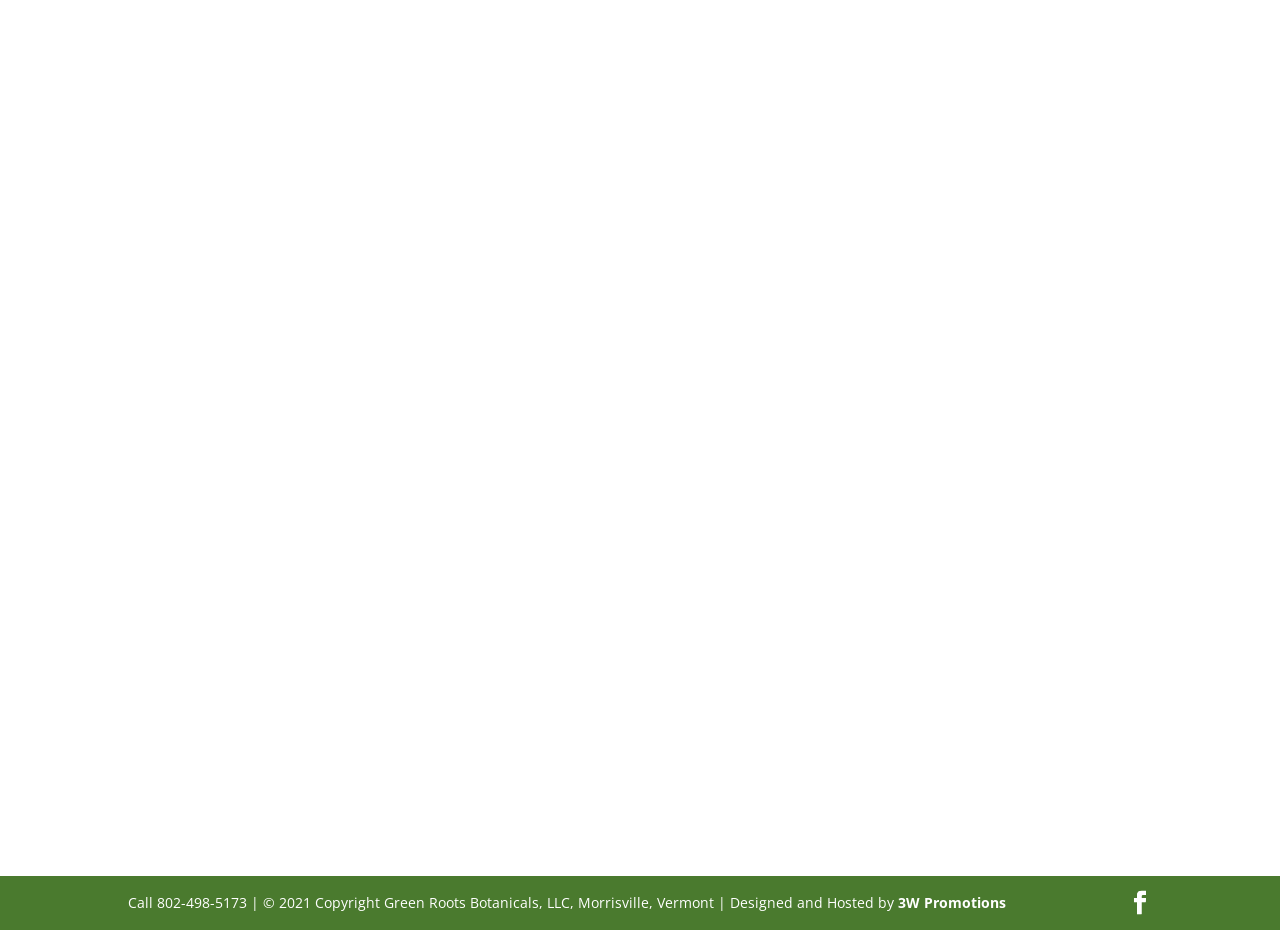What can I do on this website?
Analyze the image and deliver a detailed answer to the question.

The link element 'Book A Cleaning Now' suggests that users can book a cleaning service on this website, implying that the website offers a service related to cleaning and freshening homes or offices.